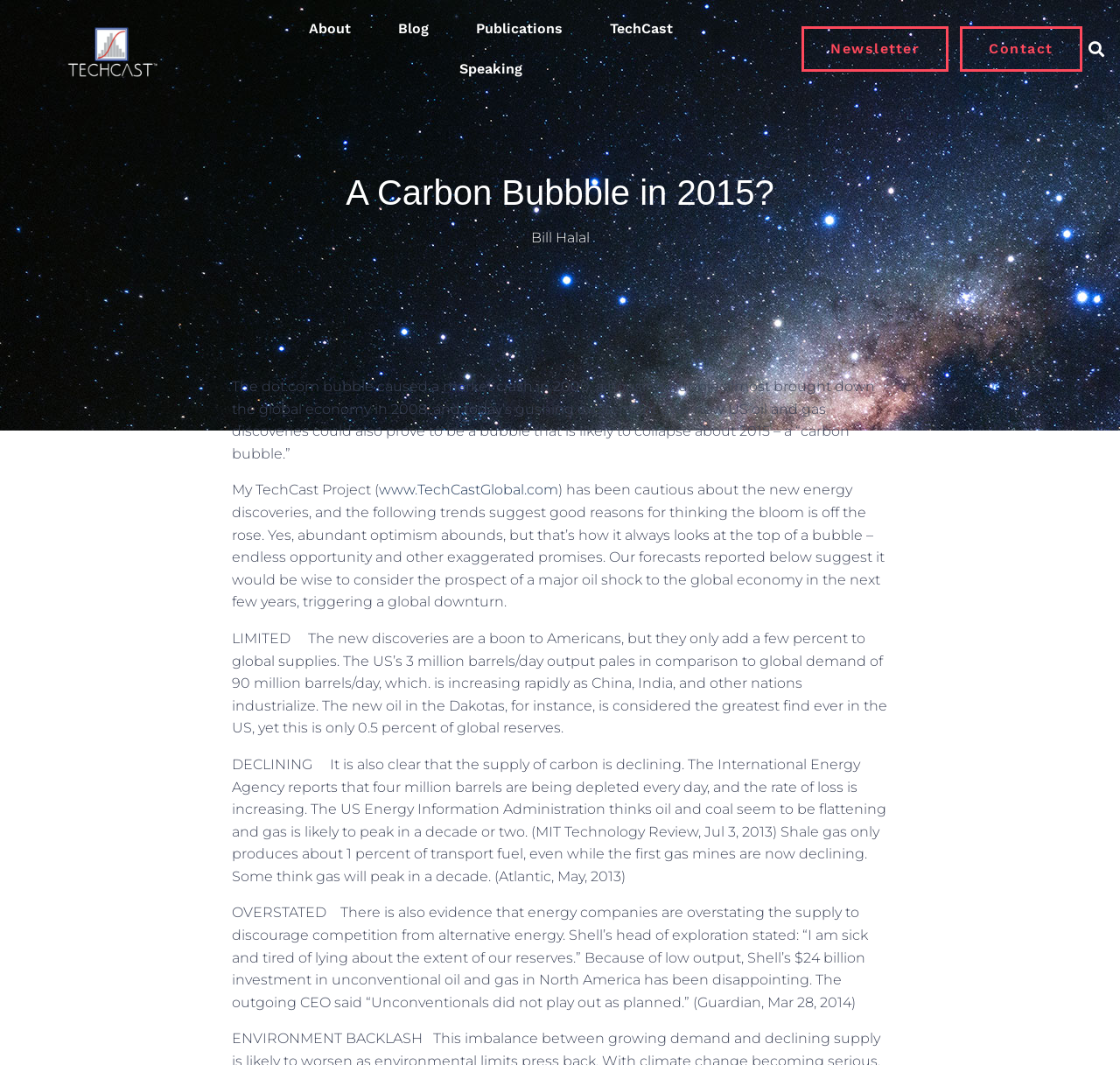Find the bounding box coordinates of the UI element according to this description: "Contact".

[0.857, 0.025, 0.966, 0.067]